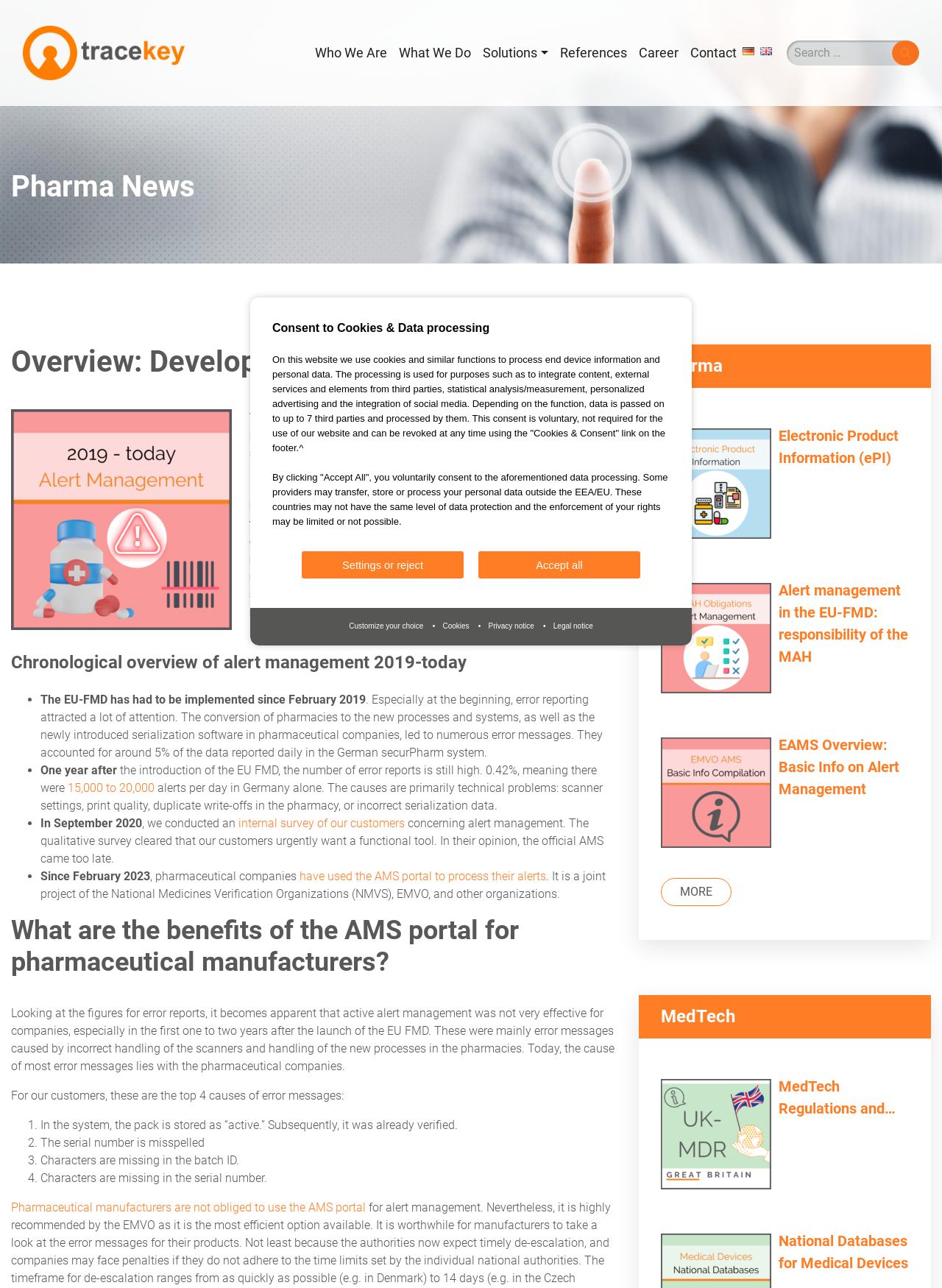Please provide a brief answer to the question using only one word or phrase: 
What is the main topic of this webpage?

Alert Management